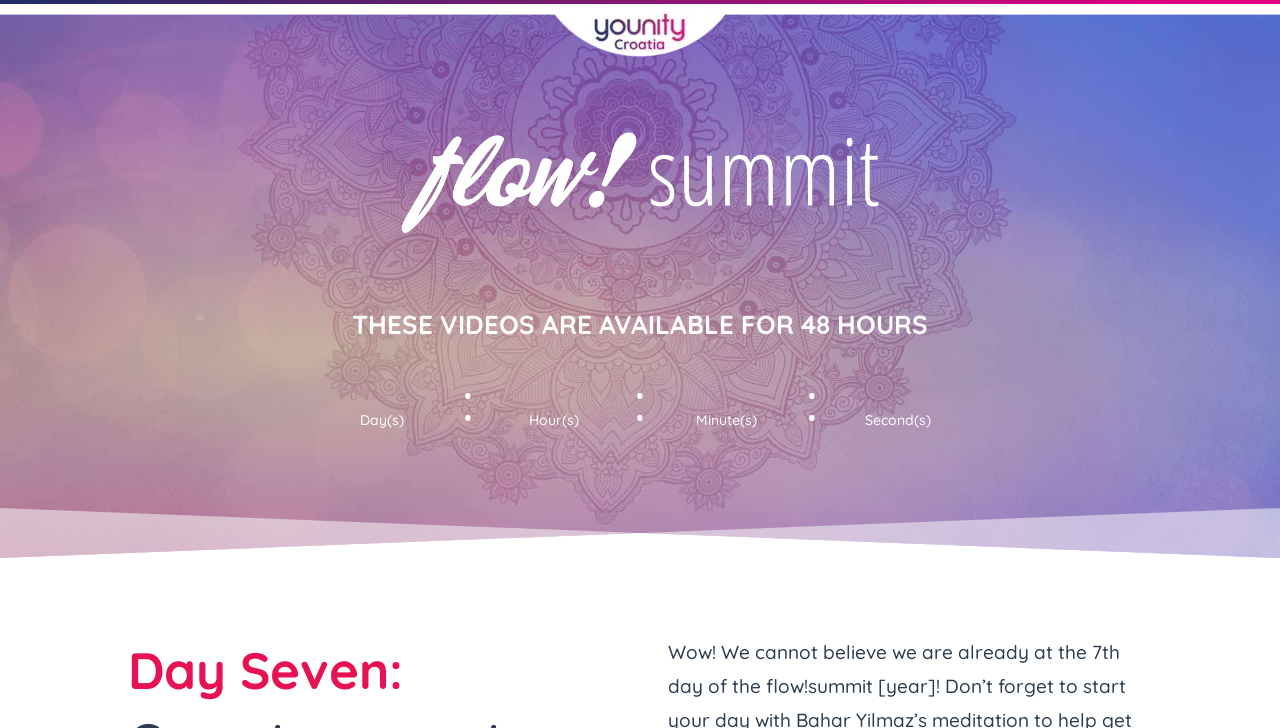Write an extensive caption that covers every aspect of the webpage.

The webpage is titled "Day 7 - flow! summit" and appears to be a video platform featuring teachings from renowned spiritual leaders Dr. Joe Dispenza, Eckhart Tolle, Bruce Lipton, and Anita Moorjani. 

At the top of the page, there are two images, one spanning the entire width and another smaller one positioned to the right of center. 

Below the images, a prominent heading announces that the videos on the page are available for 48 hours. 

Further down, there is a section displaying a countdown timer, consisting of five elements arranged horizontally. From left to right, these elements are: the text "Day(s)", a colon, the text "Hour(s)", another colon, and the text "Minute(s)" and "Second(s)".